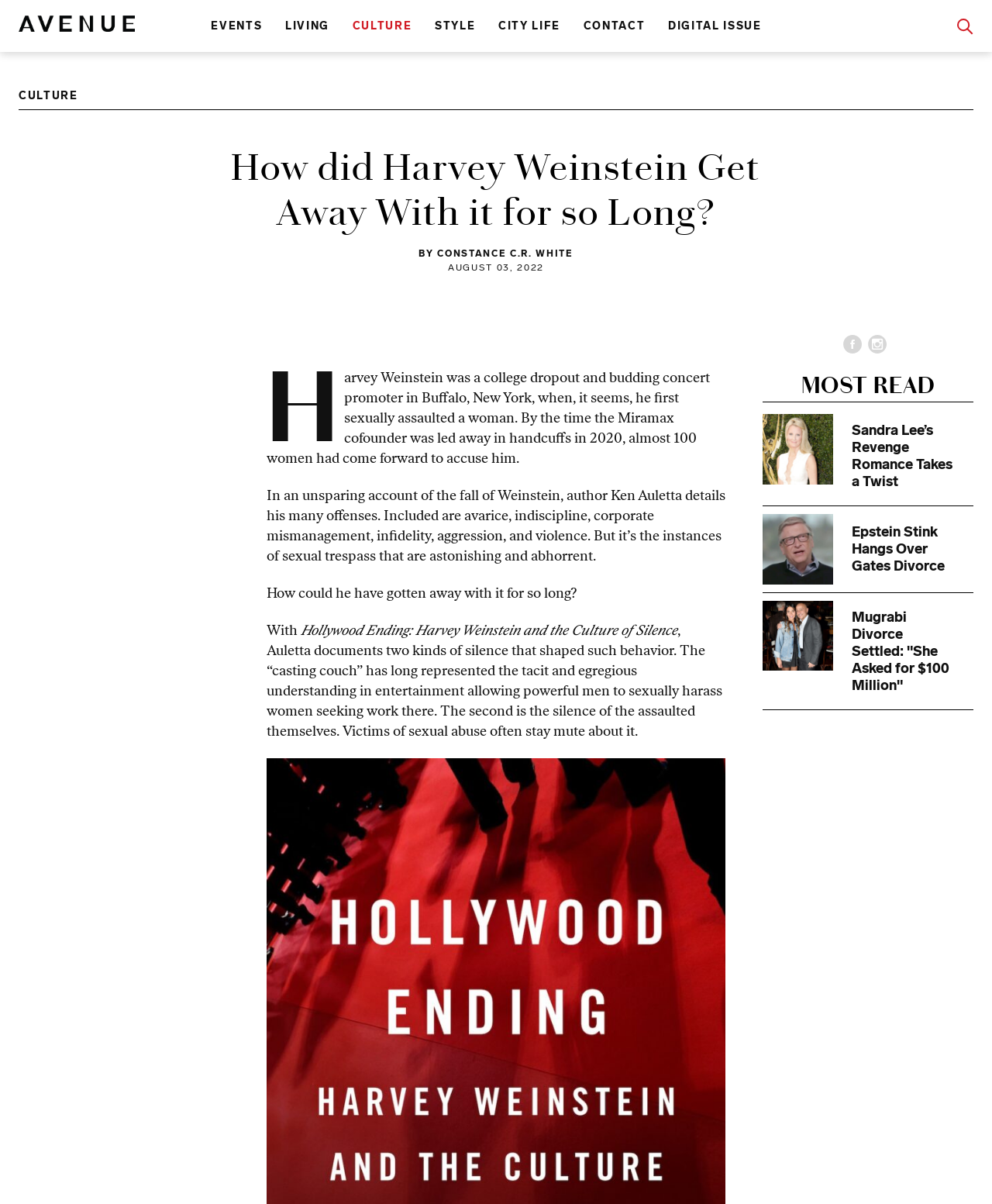What is the name of the book about Harvey Weinstein?
Please respond to the question thoroughly and include all relevant details.

The question is asking about the title of the book mentioned in the article. By reading the text, we can find the answer in the sentence 'Hollywood Ending: Harvey Weinstein and the Culture of Silence' which is the title of the book written by Ken Auletta.